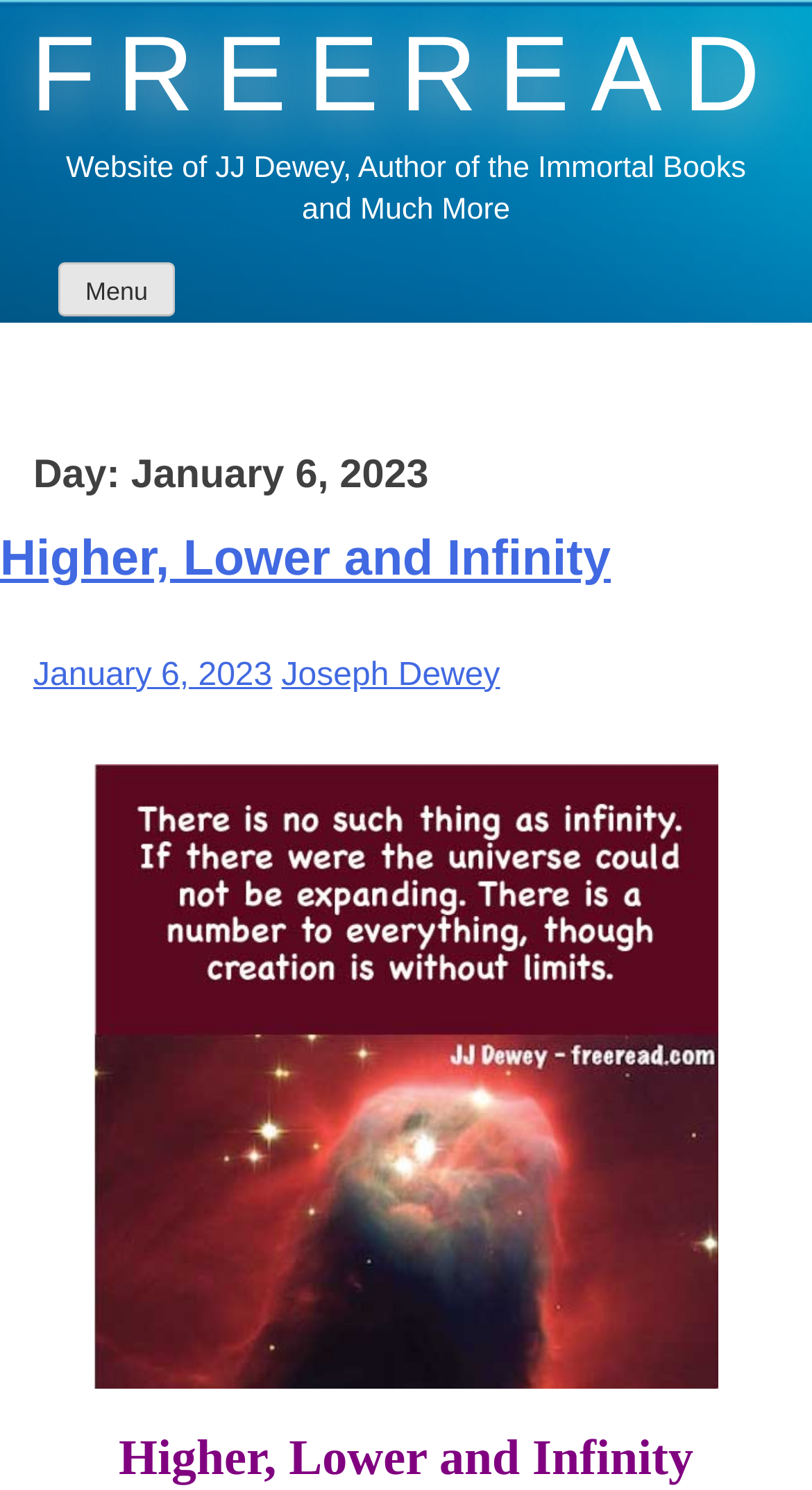What is the description of the website?
Provide a detailed and well-explained answer to the question.

I can see a static text element with the text 'Website of JJ Dewey, Author of the Immortal Books and Much More' which is likely to be the description of the website, as it is placed near the top of the webpage and is a common way to display website descriptions.